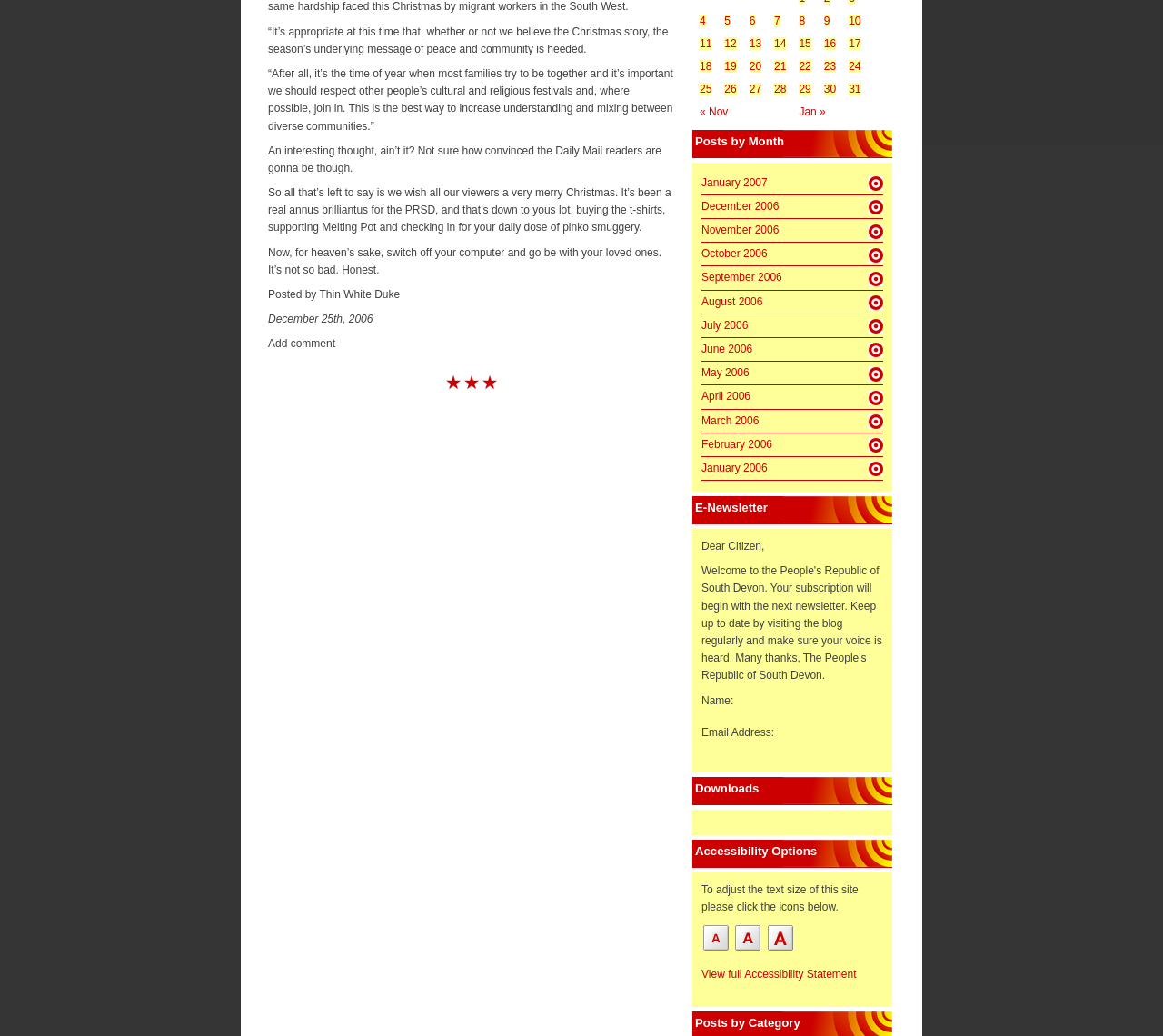Locate the bounding box coordinates of the UI element described by: "title="Adjust Text Size to Medium"". The bounding box coordinates should consist of four float numbers between 0 and 1, i.e., [left, top, right, bottom].

[0.631, 0.91, 0.656, 0.922]